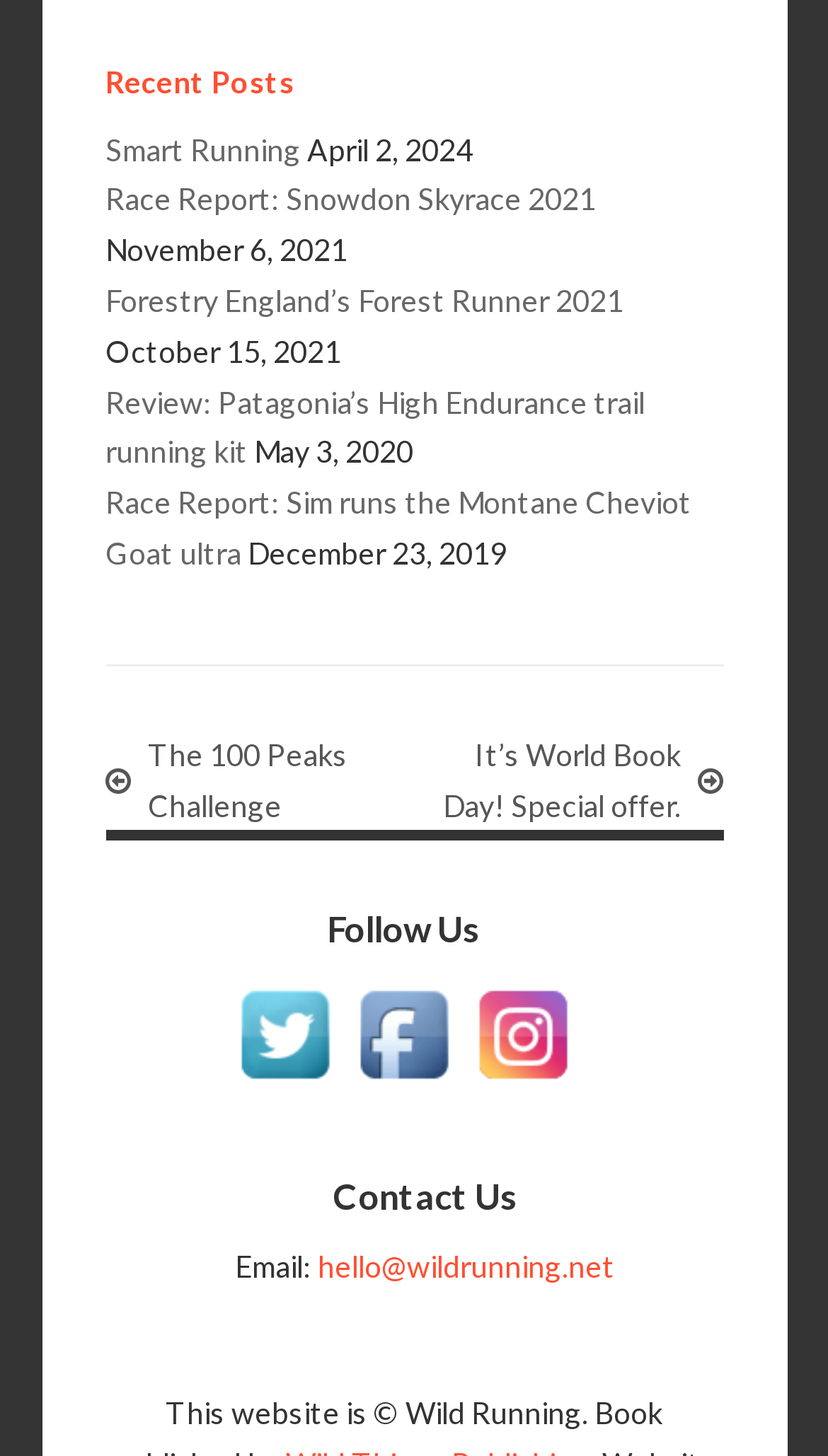Refer to the screenshot and answer the following question in detail:
How many social media platforms are listed to follow?

There are three social media platforms listed to follow, which are Twitter, Facebook, and Instagram. This can be determined by looking at the links and images under the 'Follow Us' heading with the bounding box coordinates [0.127, 0.622, 0.847, 0.656].